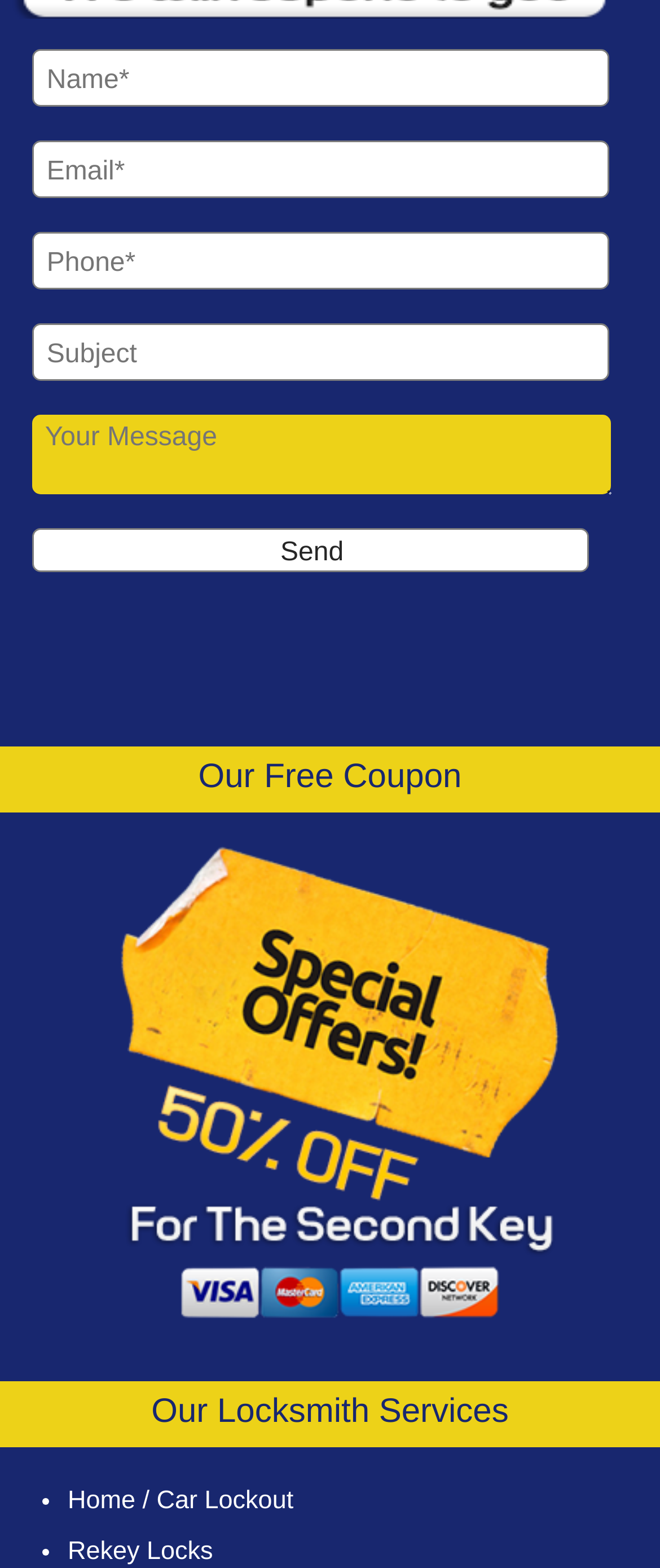What is the main topic of the webpage?
Please answer the question with as much detail as possible using the screenshot.

The webpage has multiple headings and links related to locksmith services, such as 'Our Free Coupon', 'locksmith special offers', 'Our Locksmith Services', 'Home / Car Lockout', and 'Rekey Locks'. The presence of these elements suggests that the main topic of the webpage is related to locksmith services.